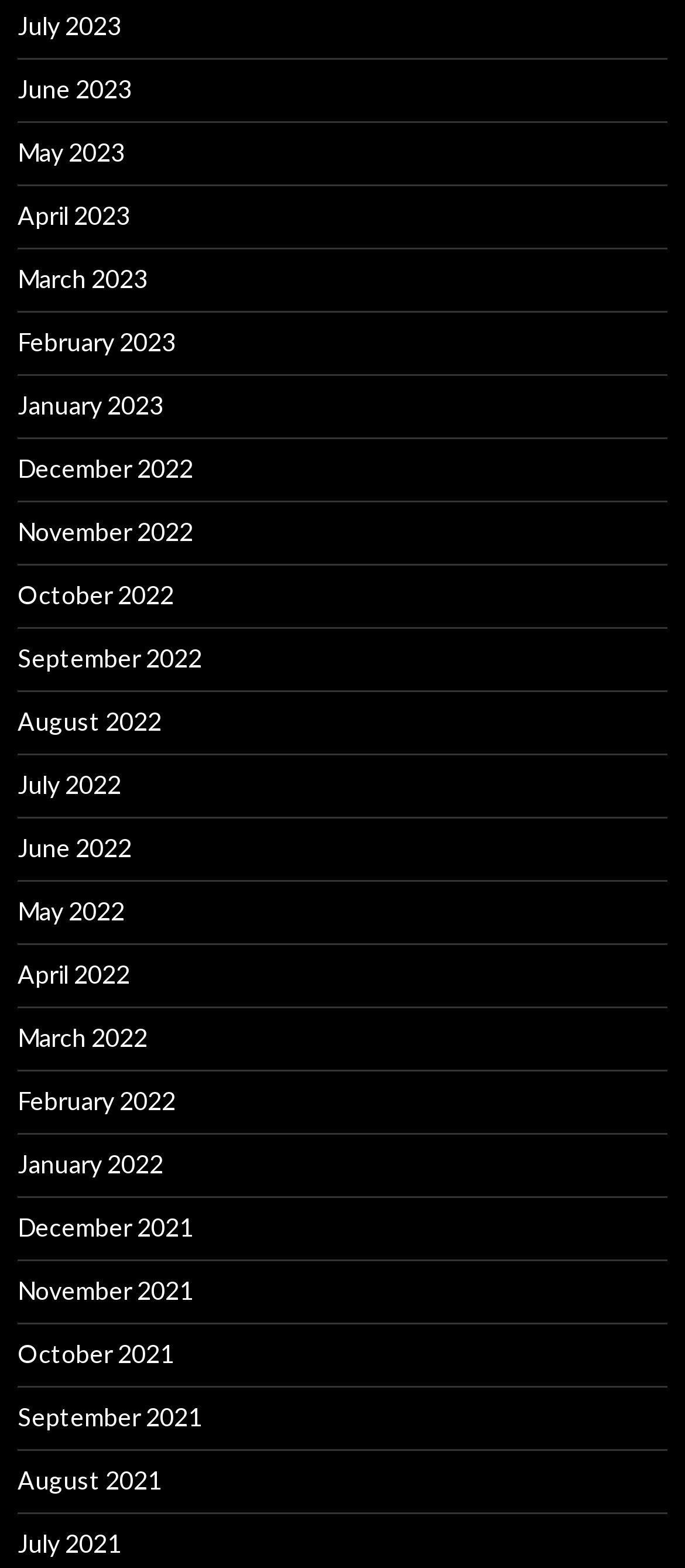Give a one-word or one-phrase response to the question:
How many links are there in the top half of the page?

12